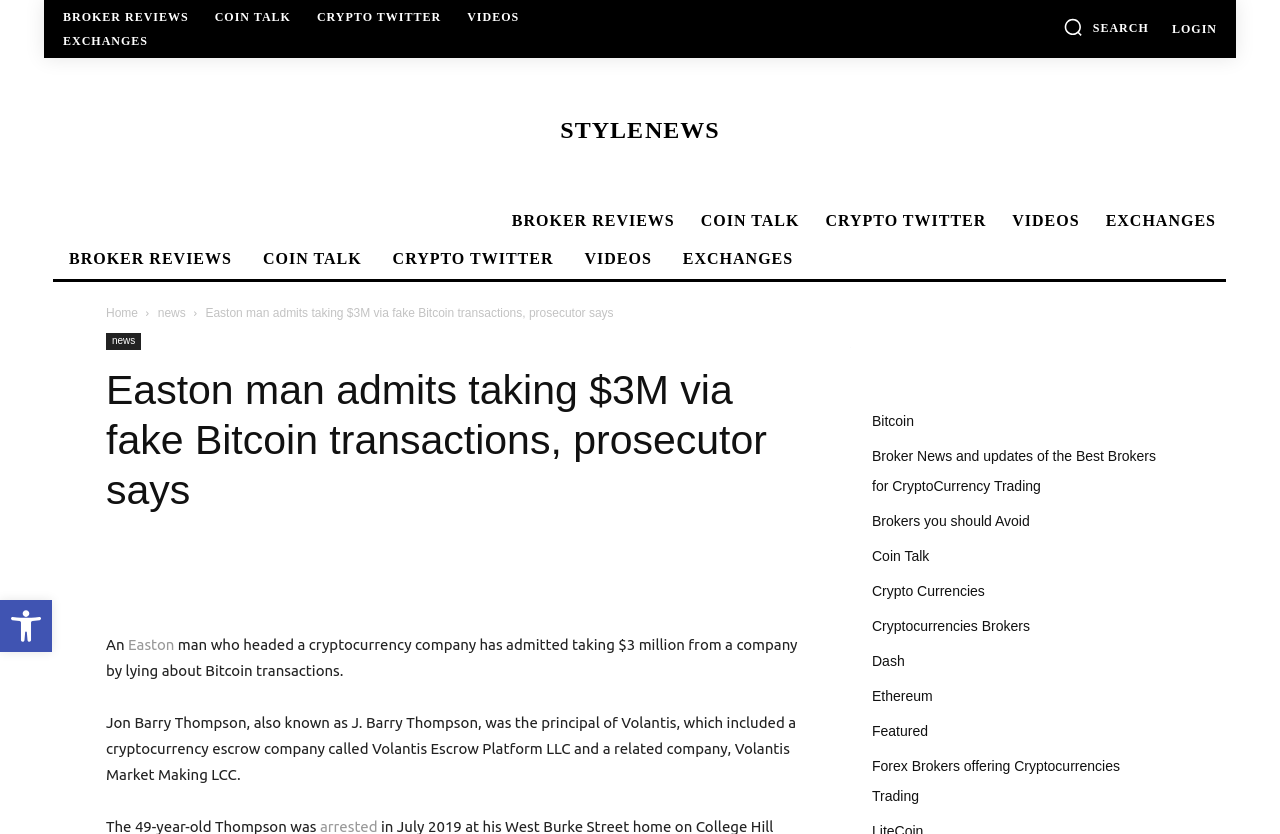Highlight the bounding box coordinates of the element you need to click to perform the following instruction: "Click the Grey Spotify Icon."

None